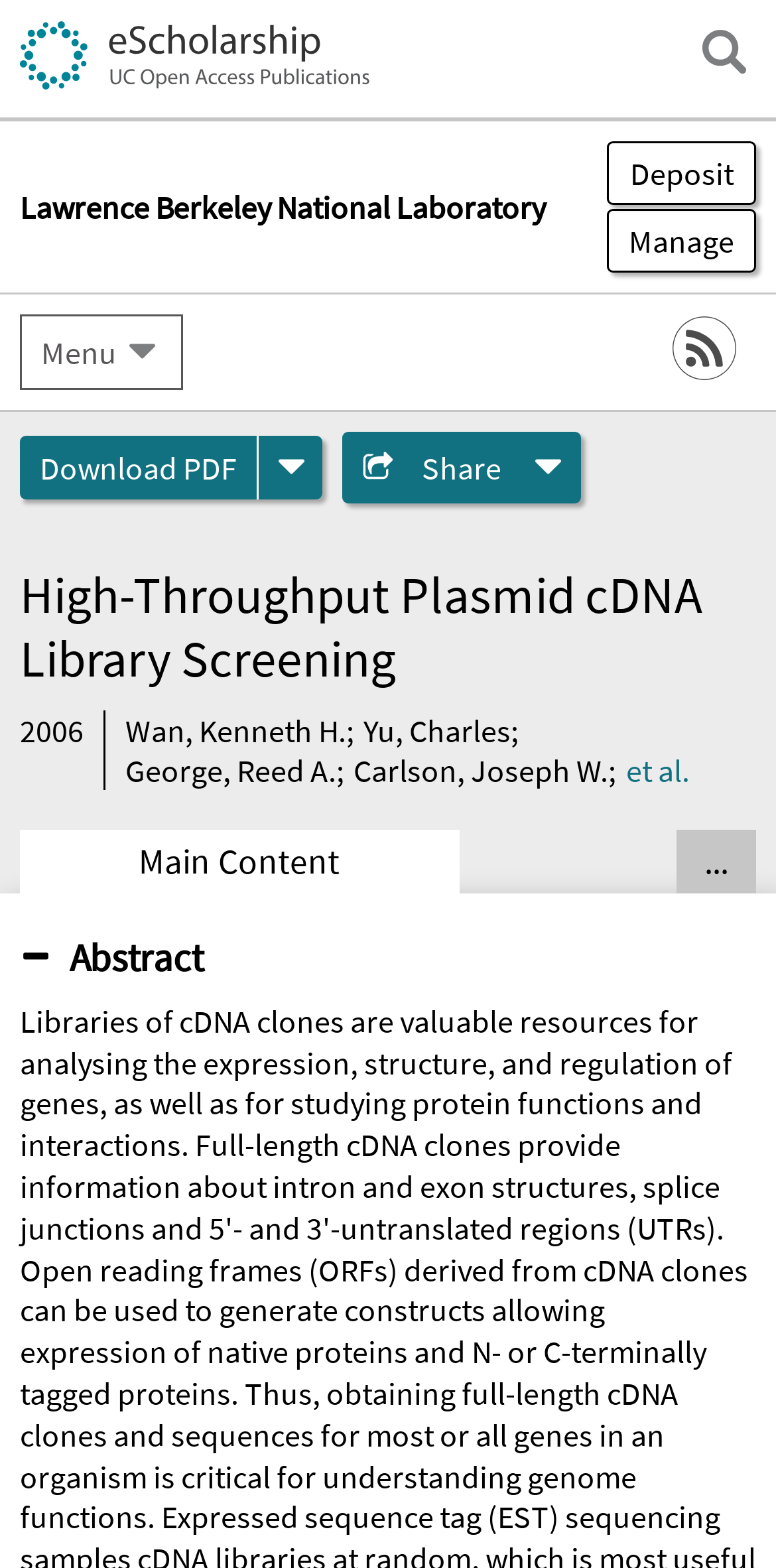Please provide a detailed answer to the question below by examining the image:
What is the format of the downloadable file?

I found the answer by looking at the link element with the text 'Download PDF' which is located near the top of the webpage, indicating that the downloadable file is in PDF format.